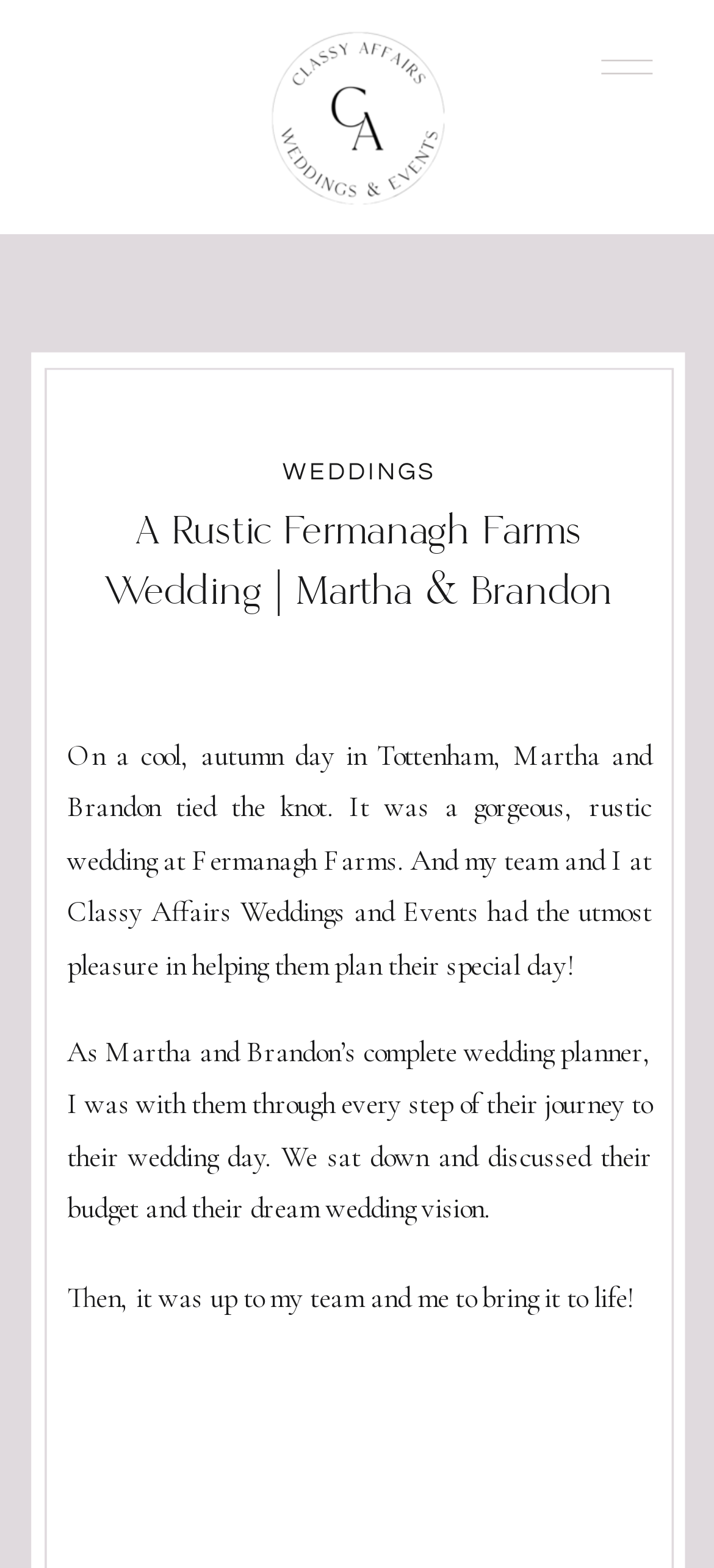What is the color of the logo mark?
Use the screenshot to answer the question with a single word or phrase.

Not specified